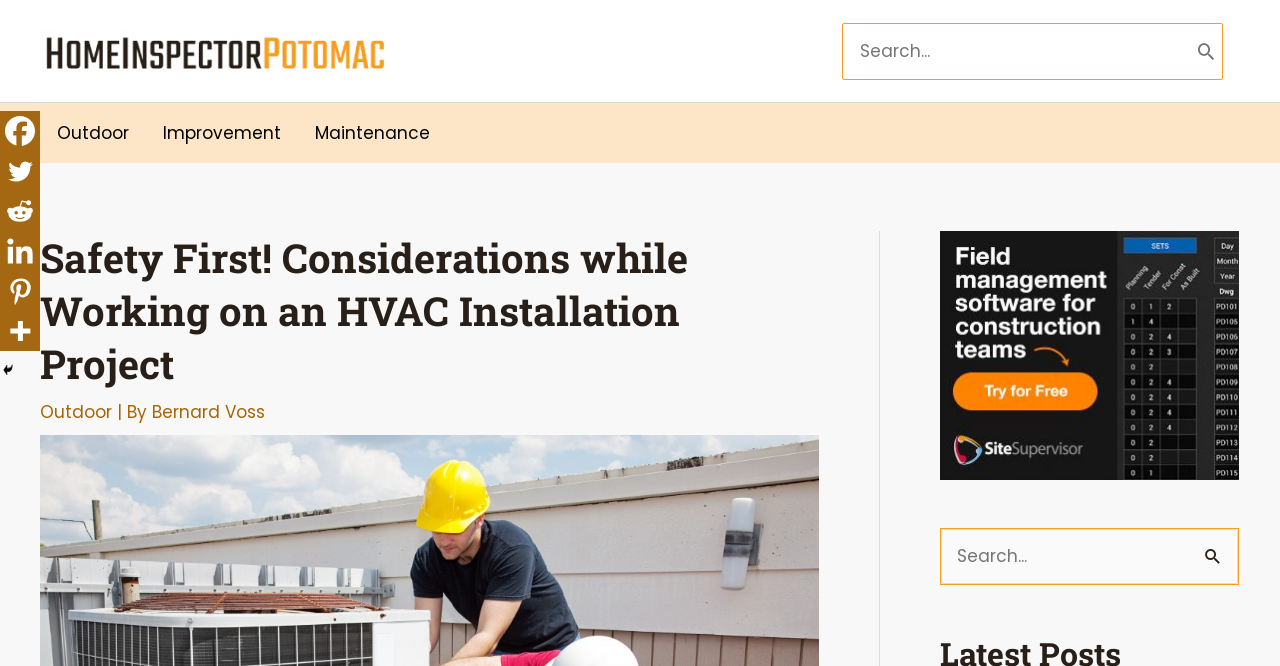Please identify the coordinates of the bounding box that should be clicked to fulfill this instruction: "Click on the Homeinspector logo".

[0.031, 0.043, 0.305, 0.11]